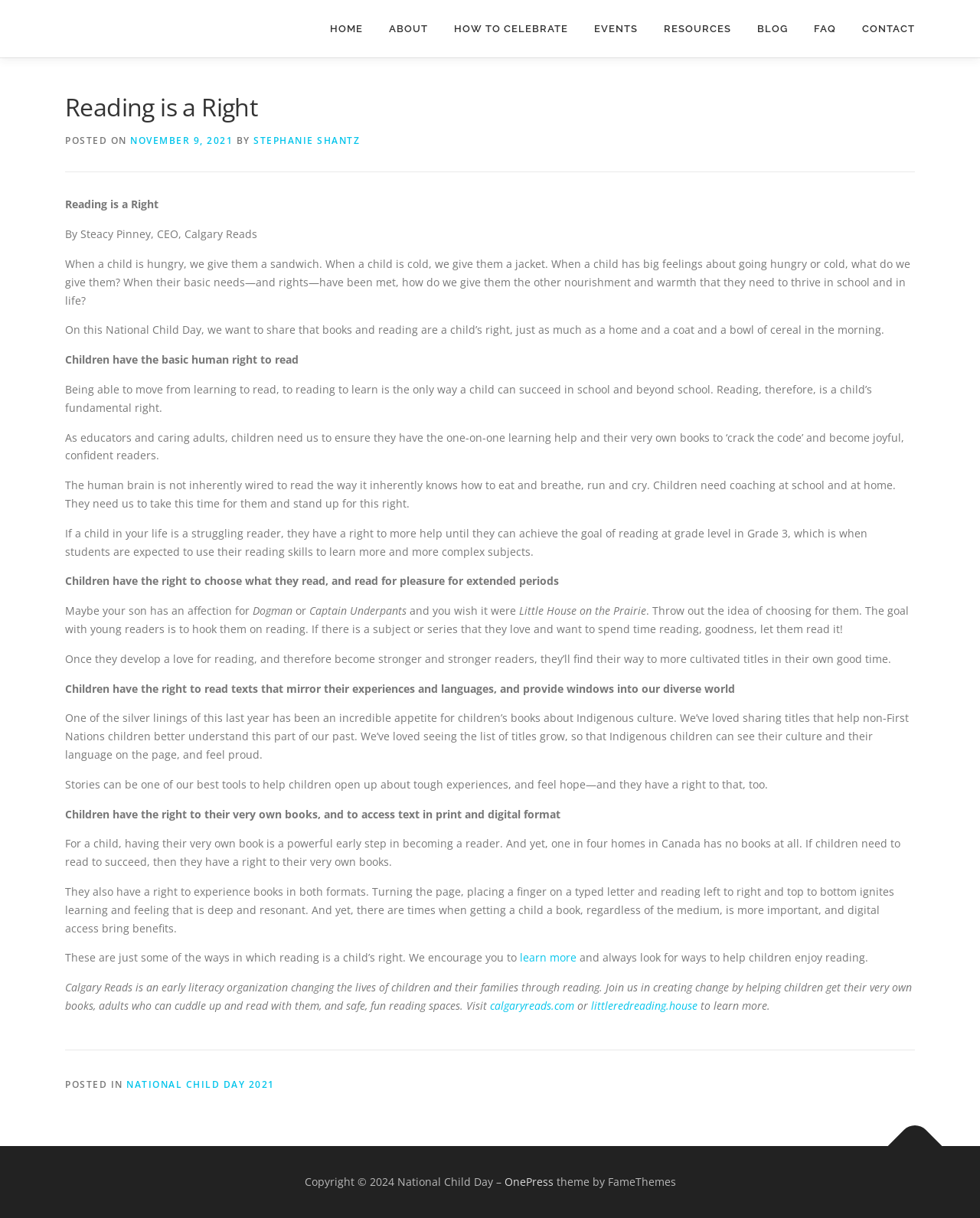Can you give a comprehensive explanation to the question given the content of the image?
What is the importance of children having their own books?

According to the webpage, having their very own book is a powerful early step in becoming a reader for children, which ignites learning and feeling that is deep and resonant.